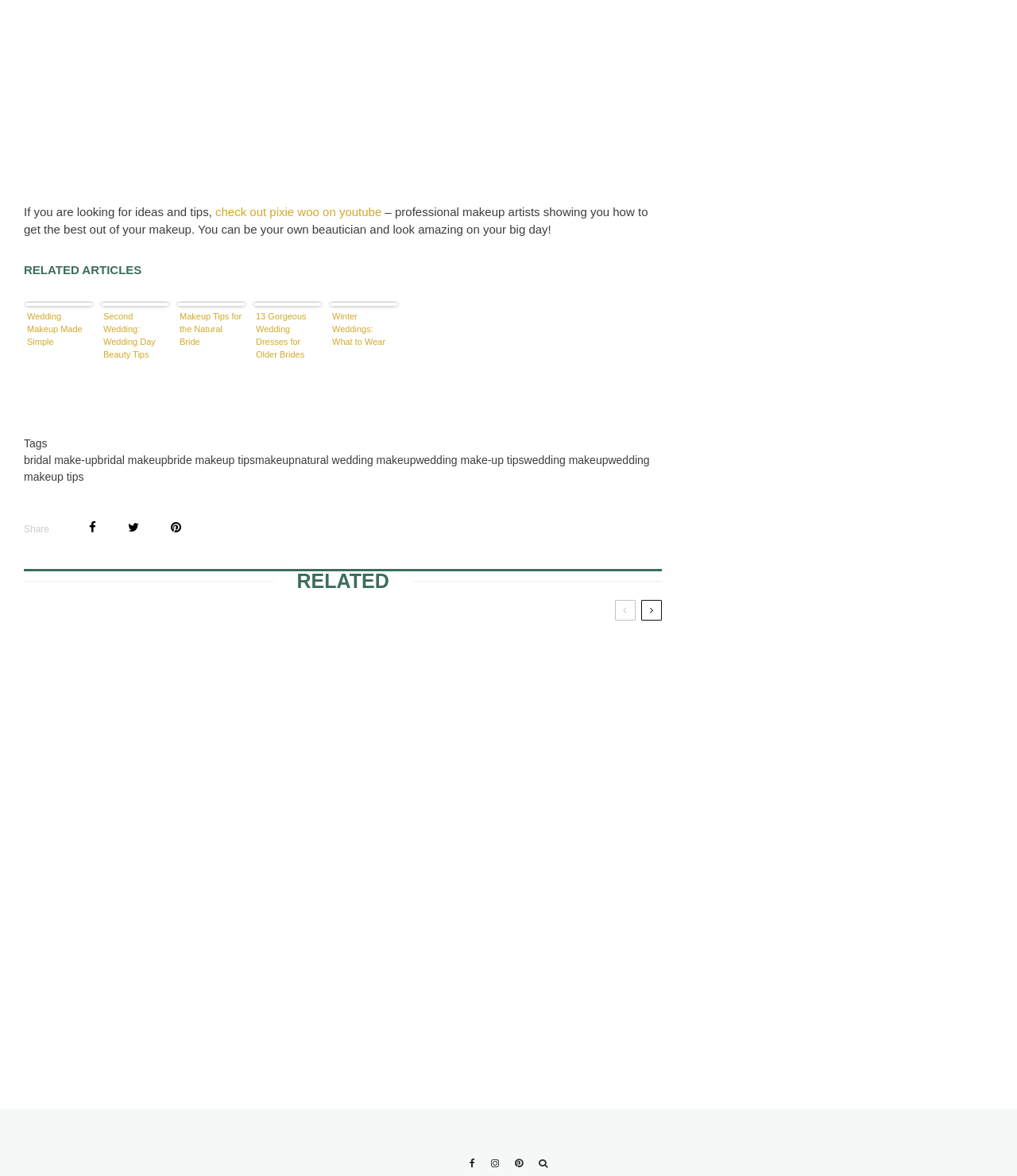Please provide a short answer using a single word or phrase for the question:
What is the function of the 'Share' button?

To share content